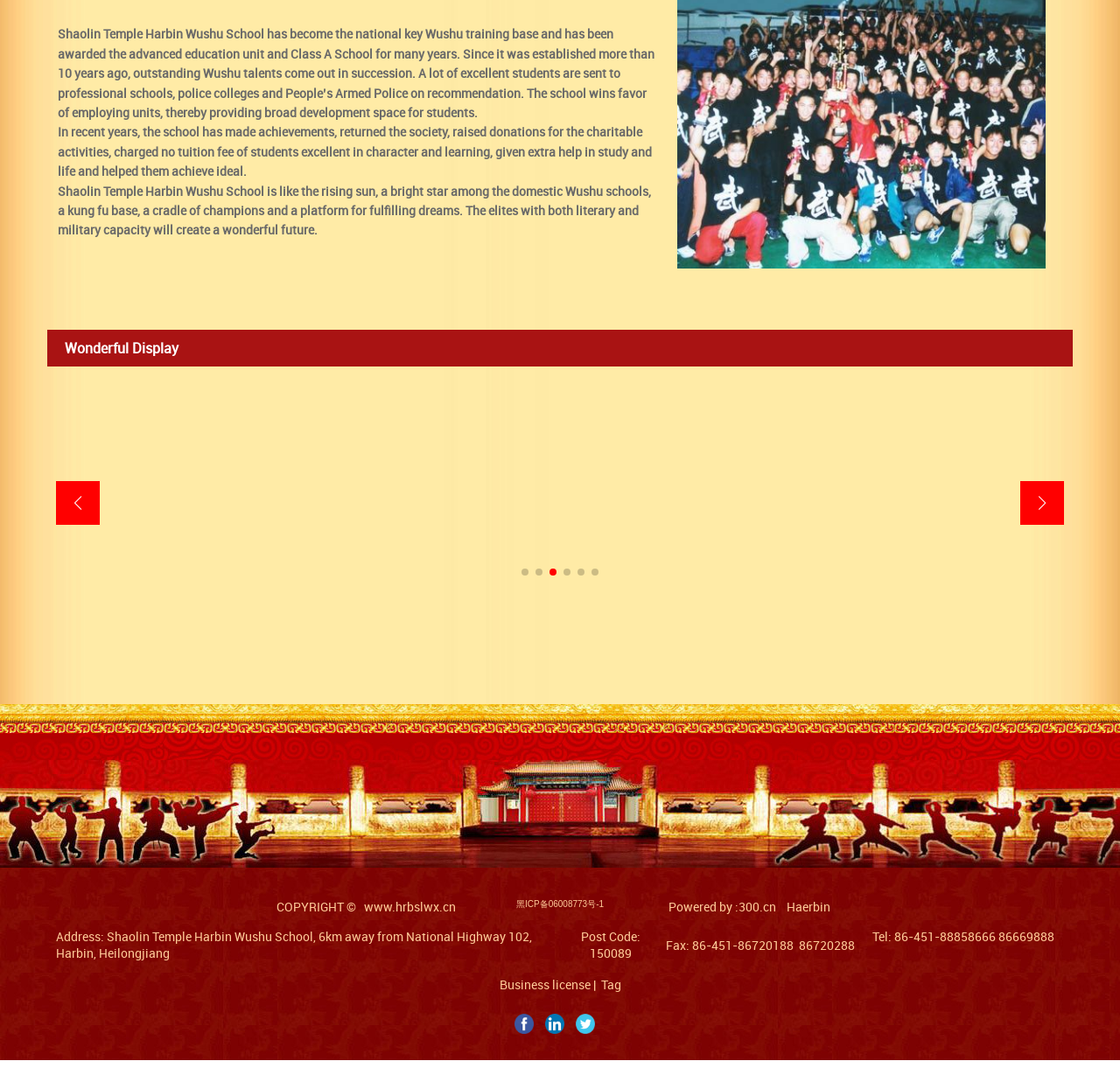How many slides are there?
Can you provide a detailed and comprehensive answer to the question?

There are 6 buttons with the text 'Go to slide 1', 'Go to slide 2', ..., 'Go to slide 6', indicating that there are 6 slides in total.